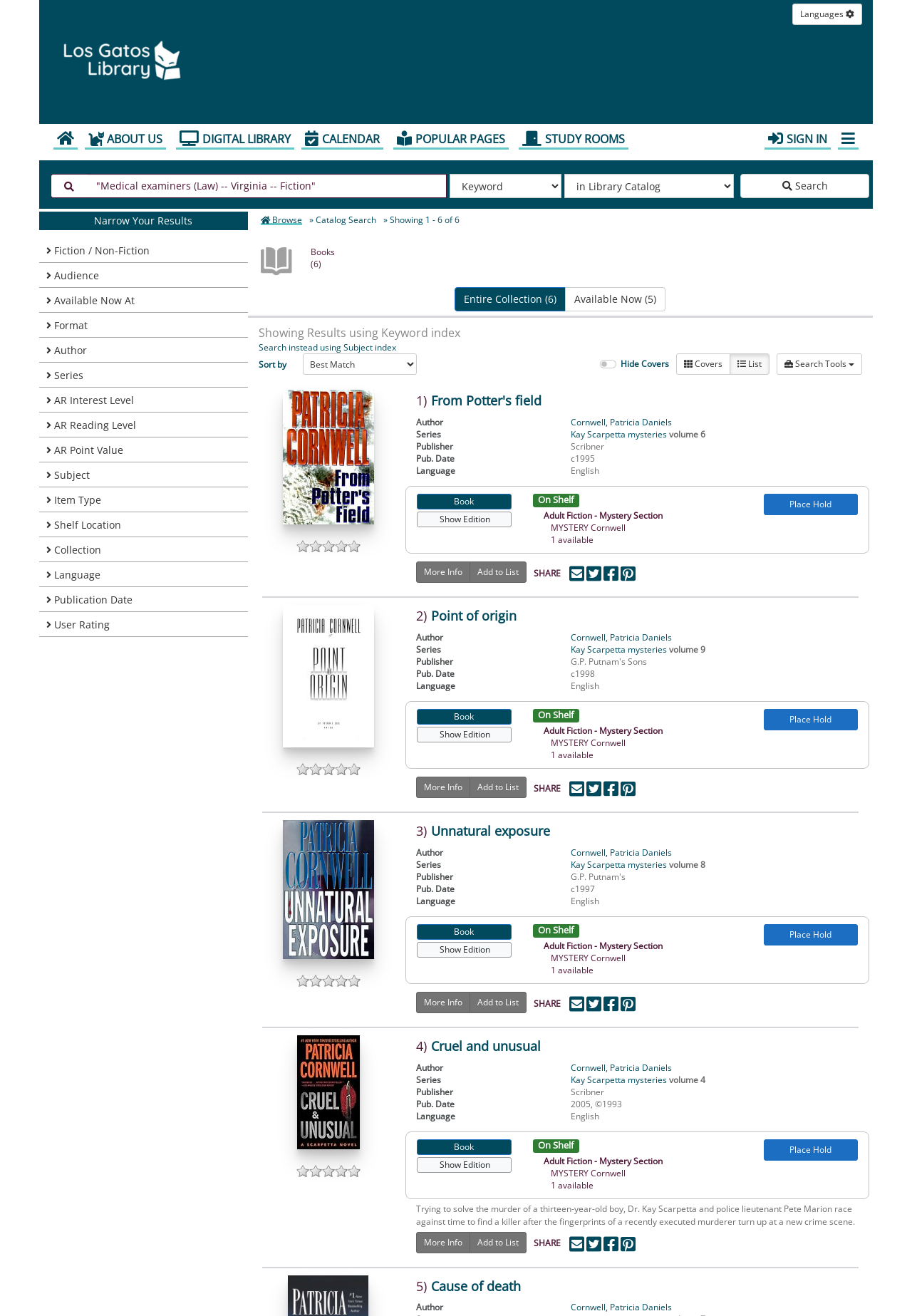Identify the bounding box coordinates for the UI element described as: "Get Started".

None